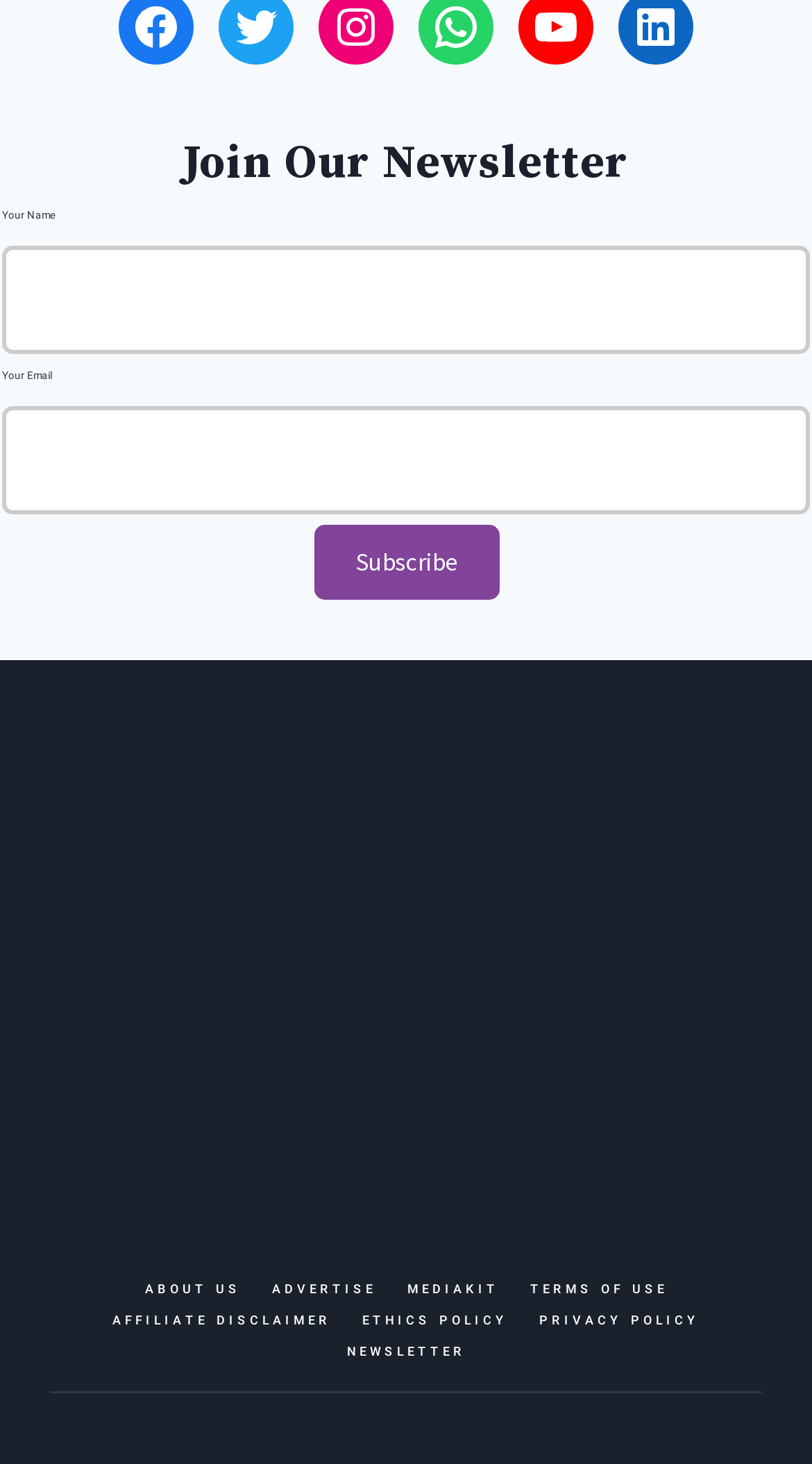What is the purpose of the form at the top?
Using the details from the image, give an elaborate explanation to answer the question.

The form at the top of the webpage has two input fields for 'Your Name' and 'Your Email', and a 'Subscribe' button. This suggests that the purpose of the form is to allow users to subscribe to a newsletter.